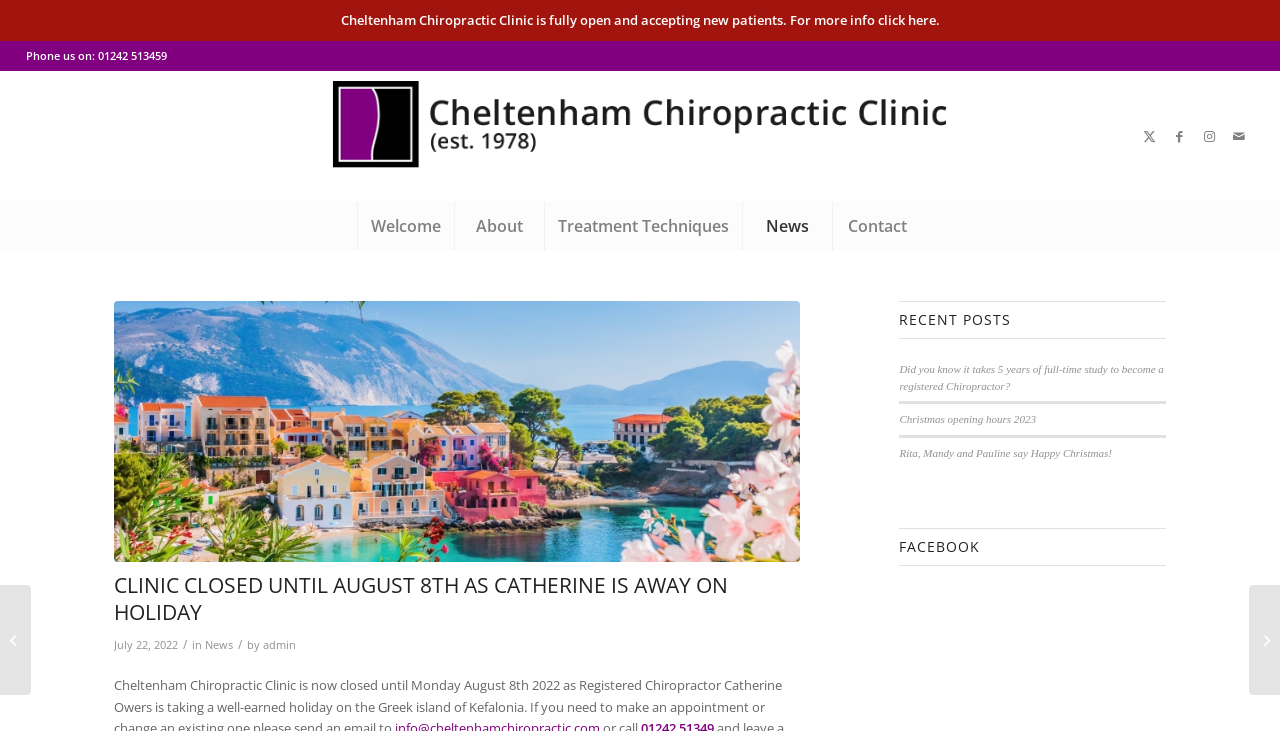Extract the main heading from the webpage content.

CLINIC CLOSED UNTIL AUGUST 8TH AS CATHERINE IS AWAY ON HOLIDAY